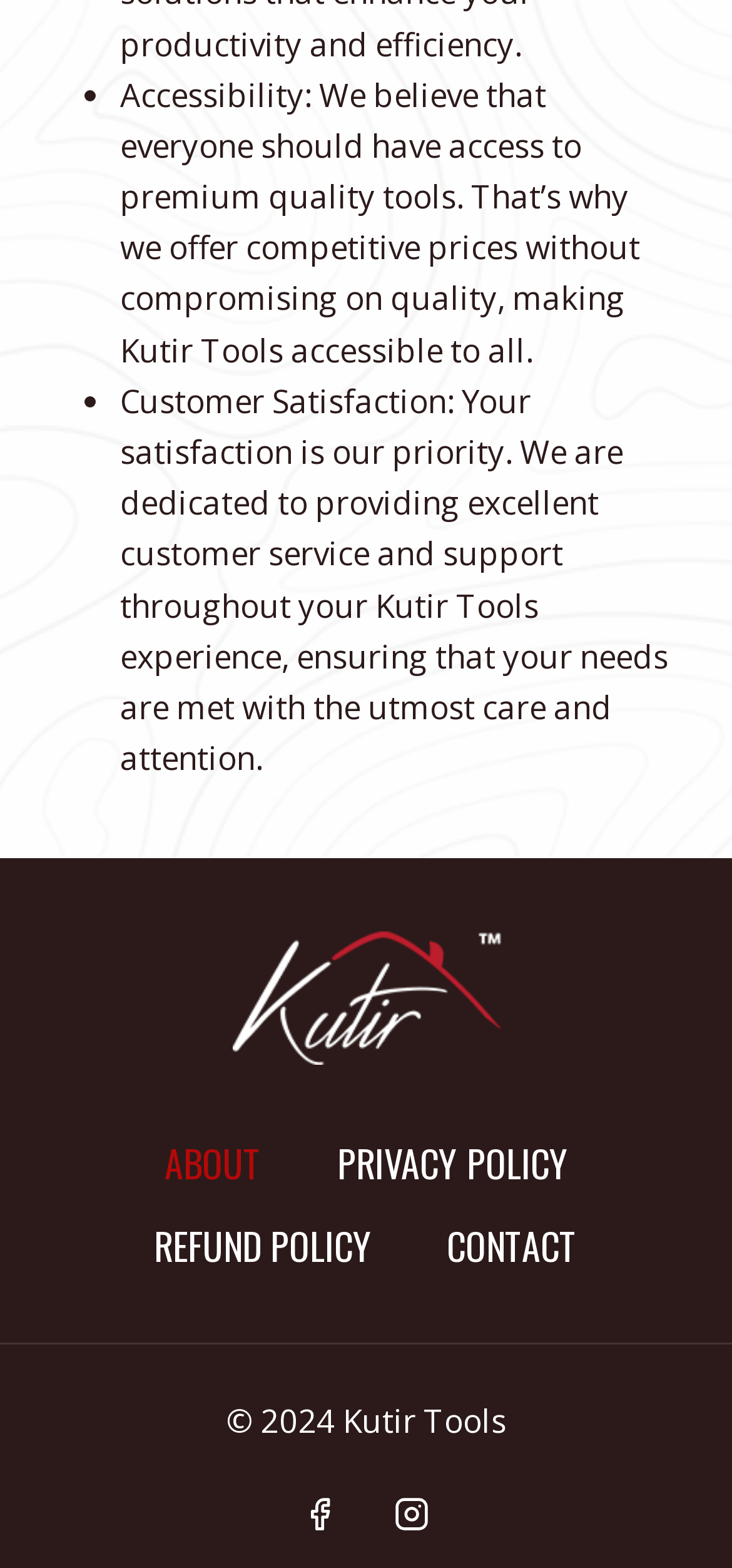What year is the copyright for?
Please respond to the question with a detailed and informative answer.

The StaticText element with the text '© 2024 Kutir Tools' indicates that the copyright is for the year 2024.